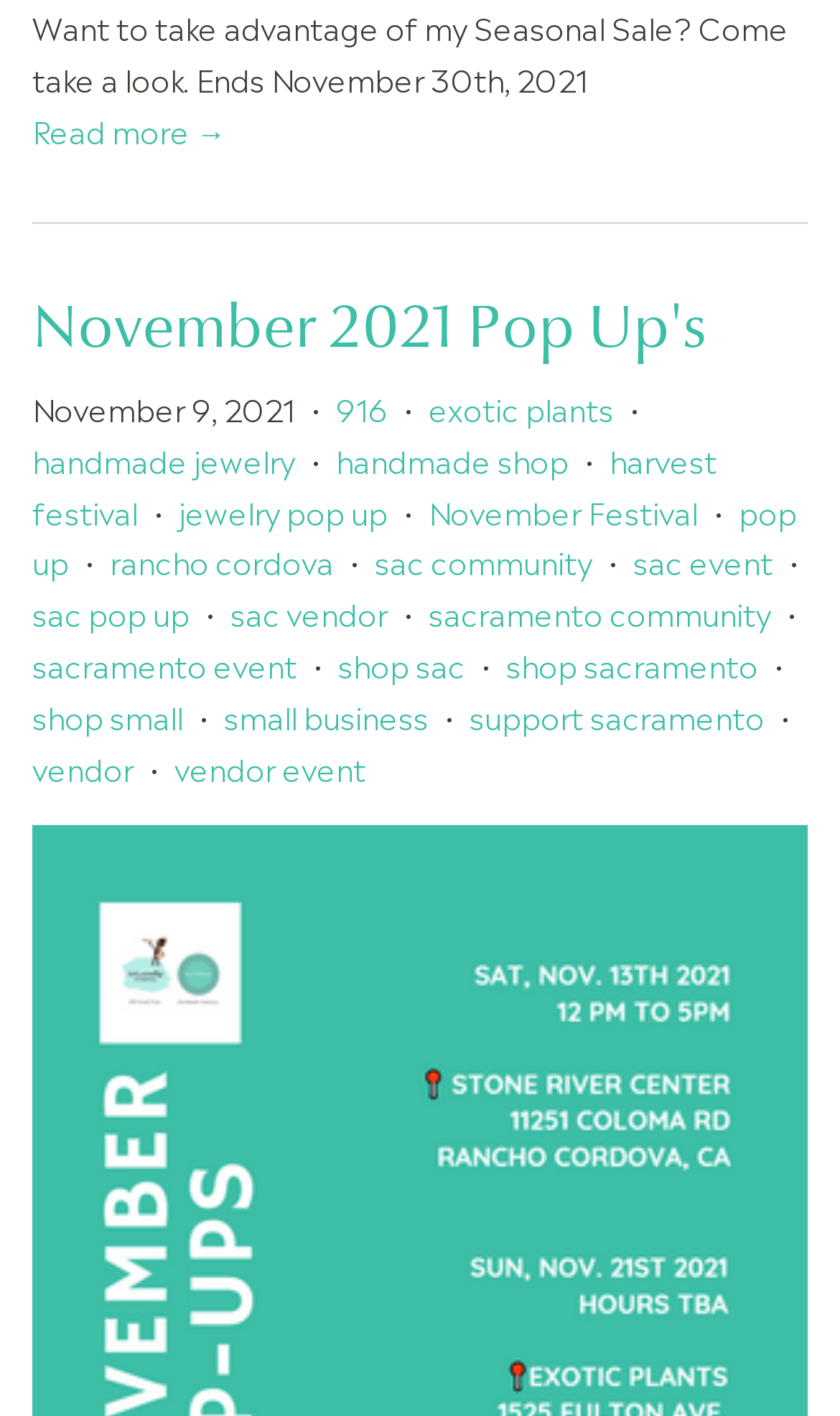Locate the bounding box of the UI element based on this description: "mivoyagi.com". Provide four float numbers between 0 and 1 as [left, top, right, bottom].

None